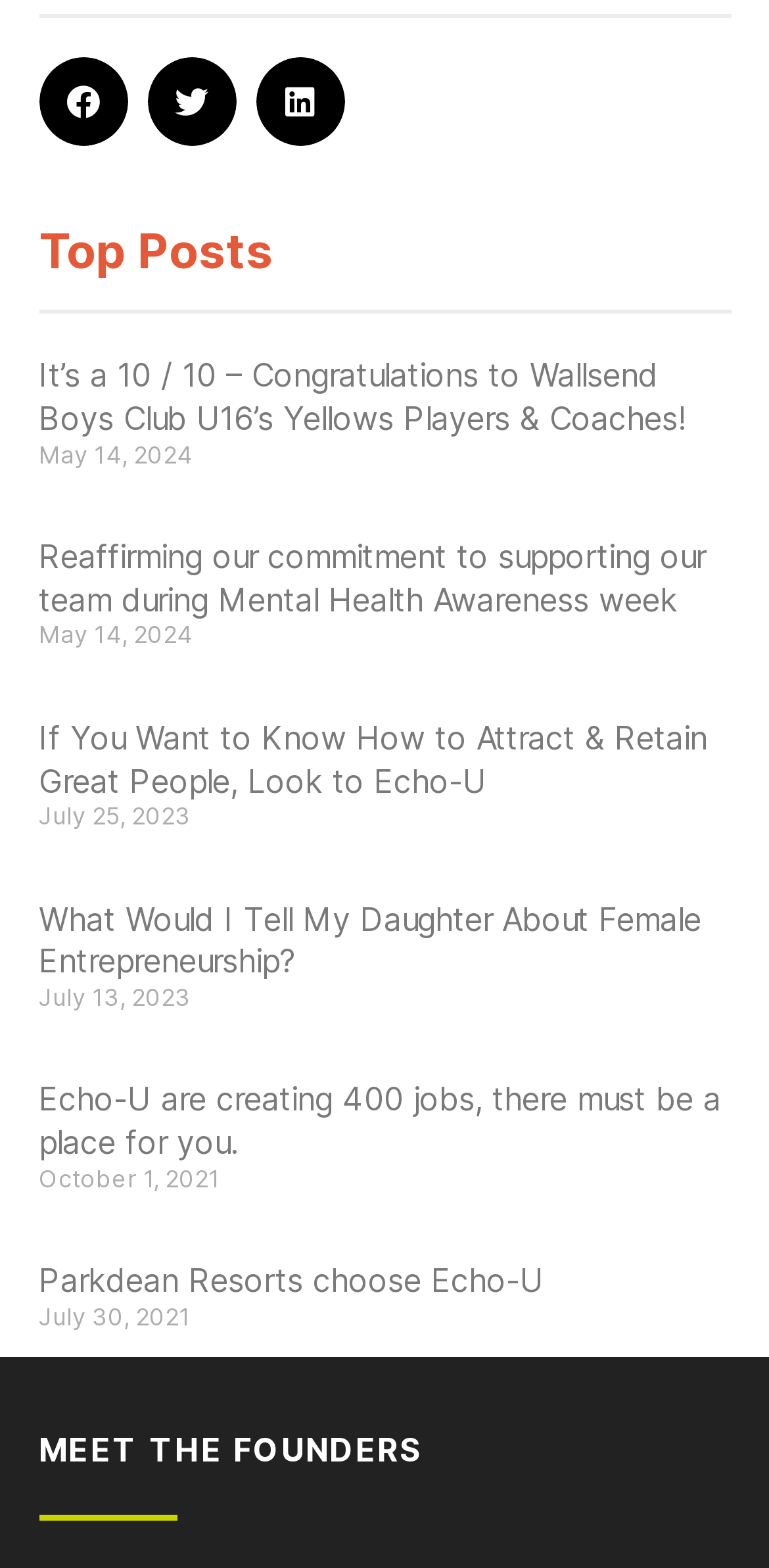What is the title of the section below the posts?
Answer the question with just one word or phrase using the image.

MEET THE FOUNDERS